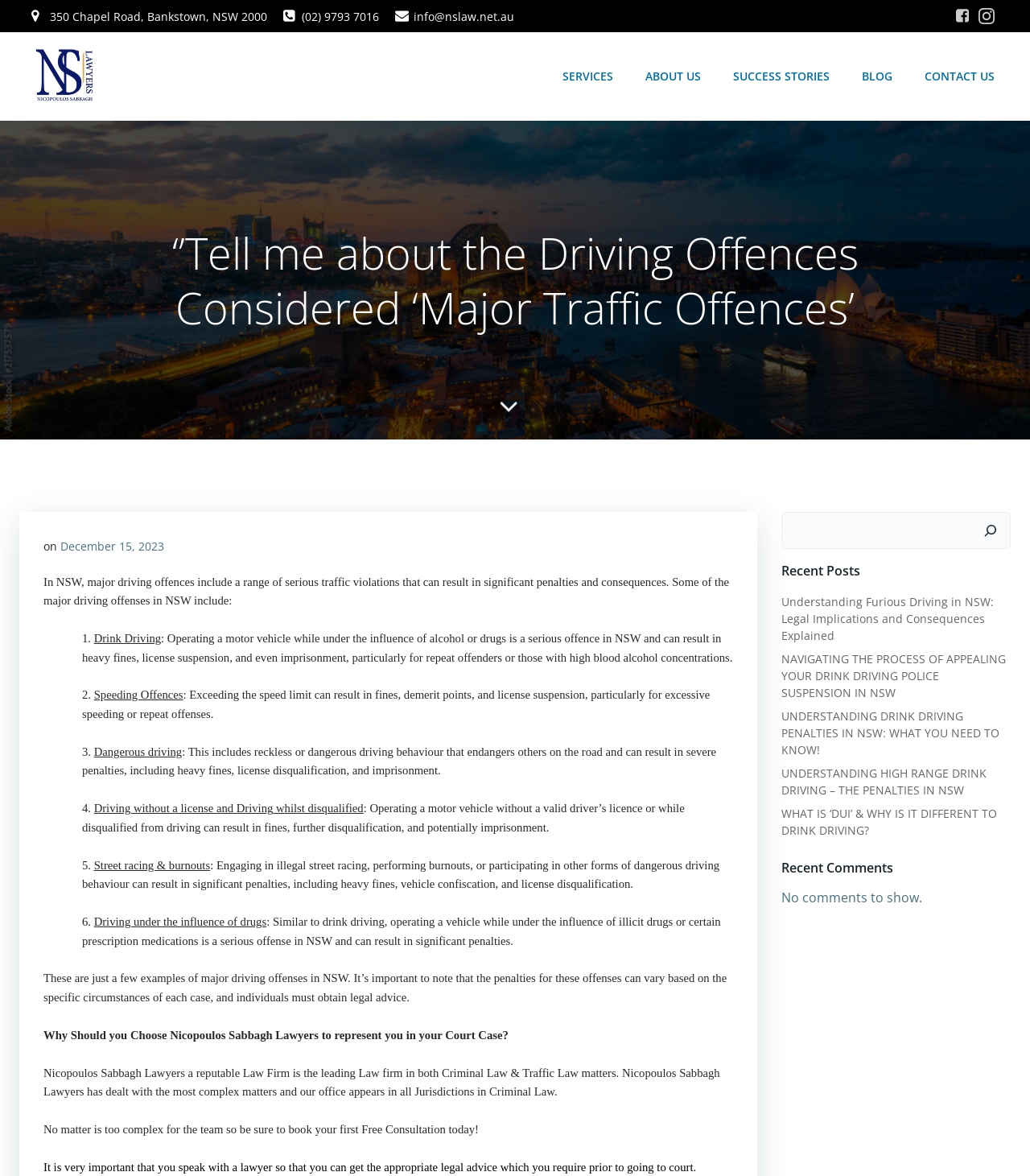Please reply with a single word or brief phrase to the question: 
What is the purpose of the search box?

To search the website